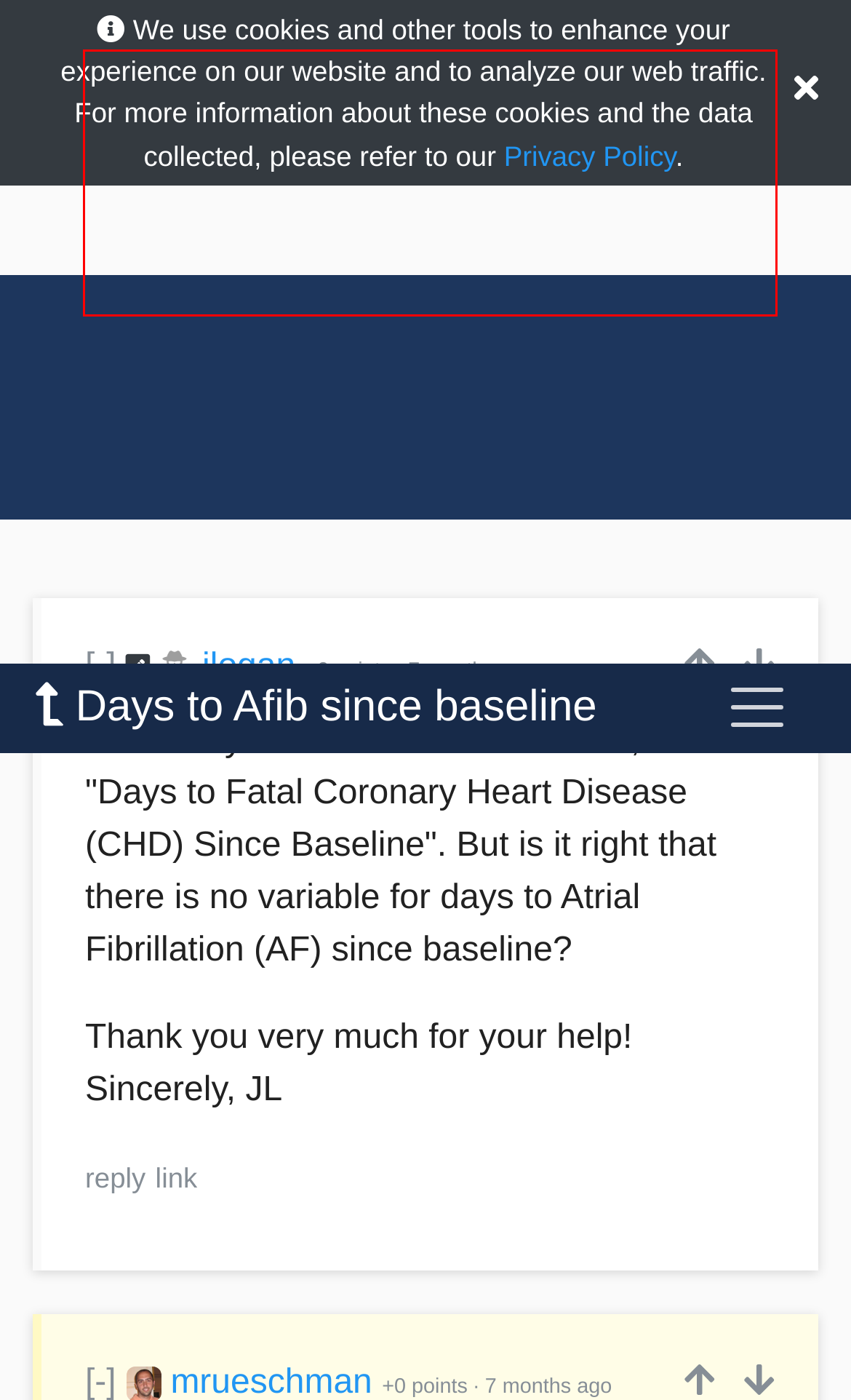Examine the webpage screenshot and use OCR to recognize and output the text within the red bounding box.

How are you? I see some variables, such as "Days to Fatal Coronary Heart Disease (CHD) Since Baseline". But is it right that there is no variable for days to Atrial Fibrillation (AF) since baseline?